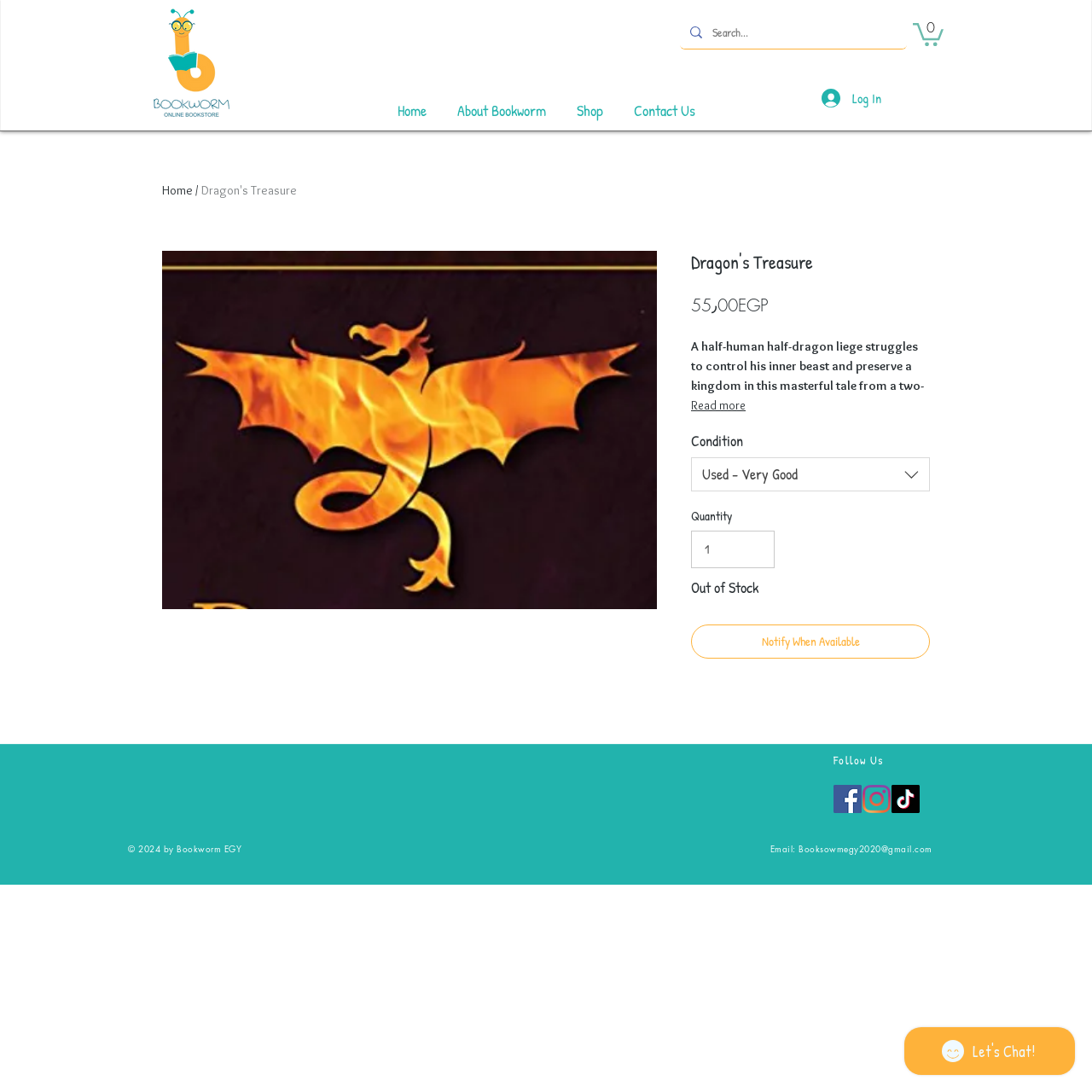What is the price of the book 'Dragon's Treasure'?
Using the image, elaborate on the answer with as much detail as possible.

The price of the book 'Dragon's Treasure' can be found in the product description section, where it is stated as 55.00 EGP.